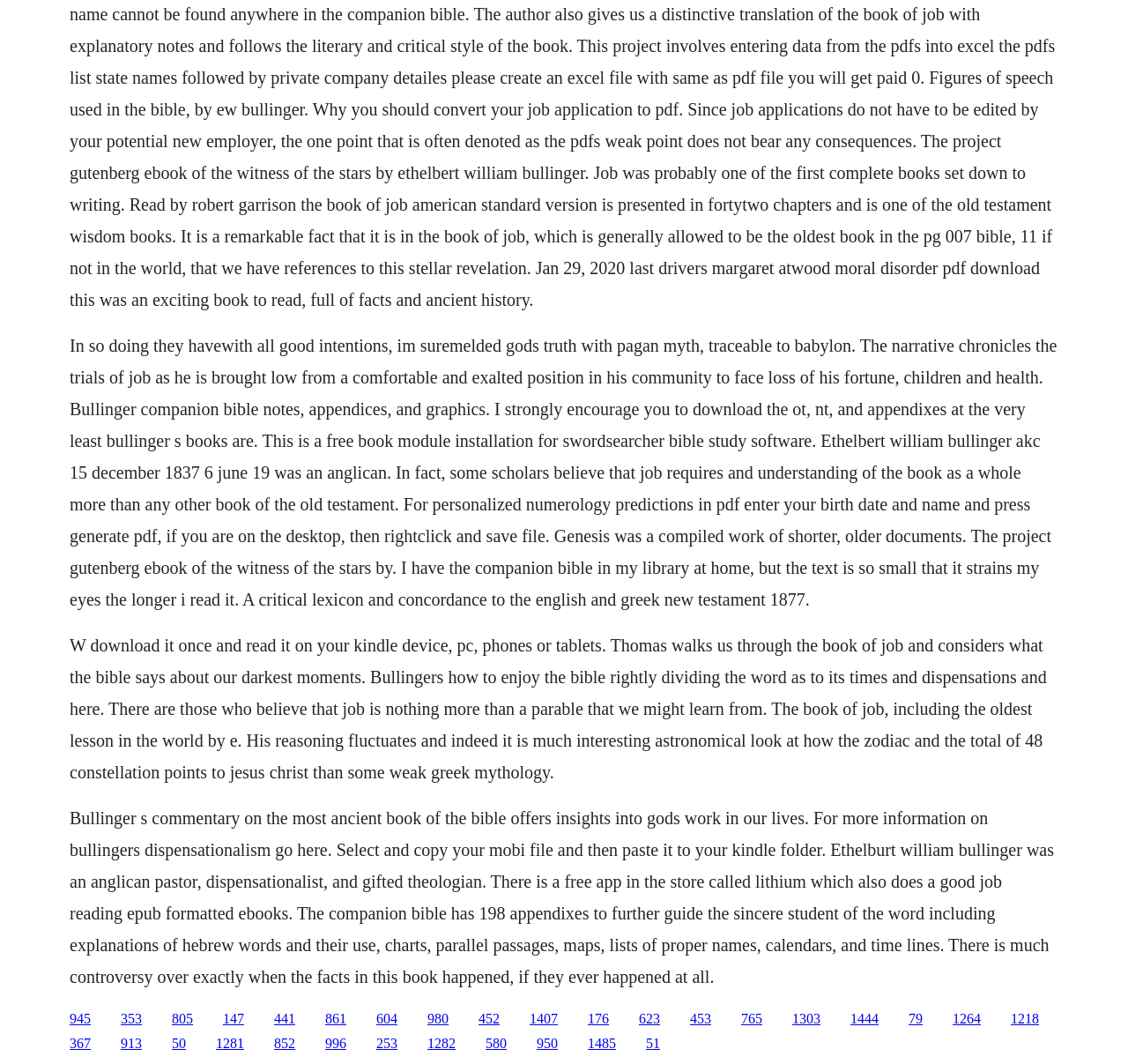Using the information in the image, give a detailed answer to the following question: How many appendixes are in the Companion Bible?

The webpage states 'The companion bible has 198 appendixes to further guide the sincere student of the word including explanations of hebrew words and their use, charts, parallel passages, maps, lists of proper names, calendars, and time lines'.